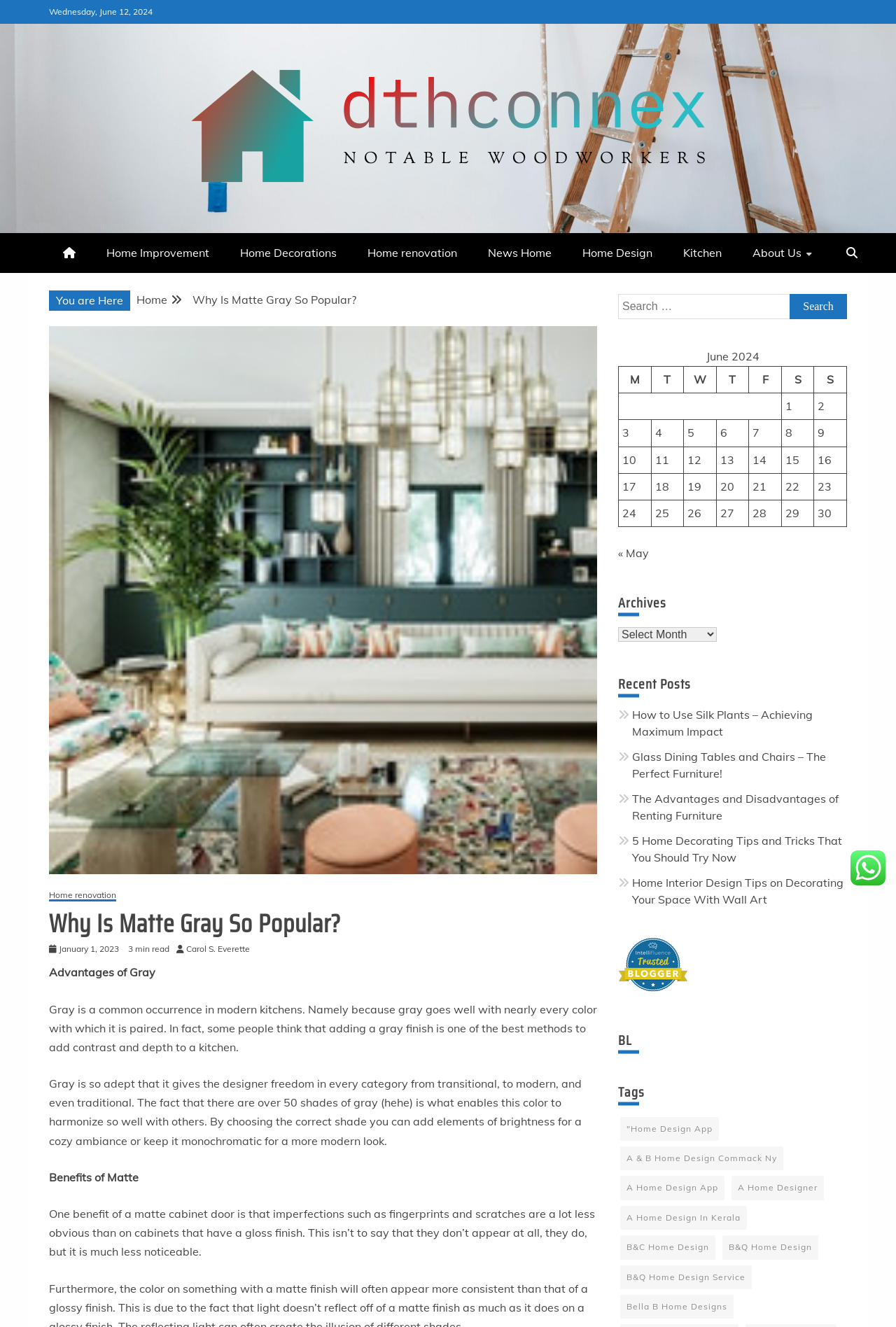Please determine the bounding box coordinates, formatted as (top-left x, top-left y, bottom-right x, bottom-right y), with all values as floating point numbers between 0 and 1. Identify the bounding box of the region described as: A Home Design In Kerala

[0.692, 0.909, 0.834, 0.927]